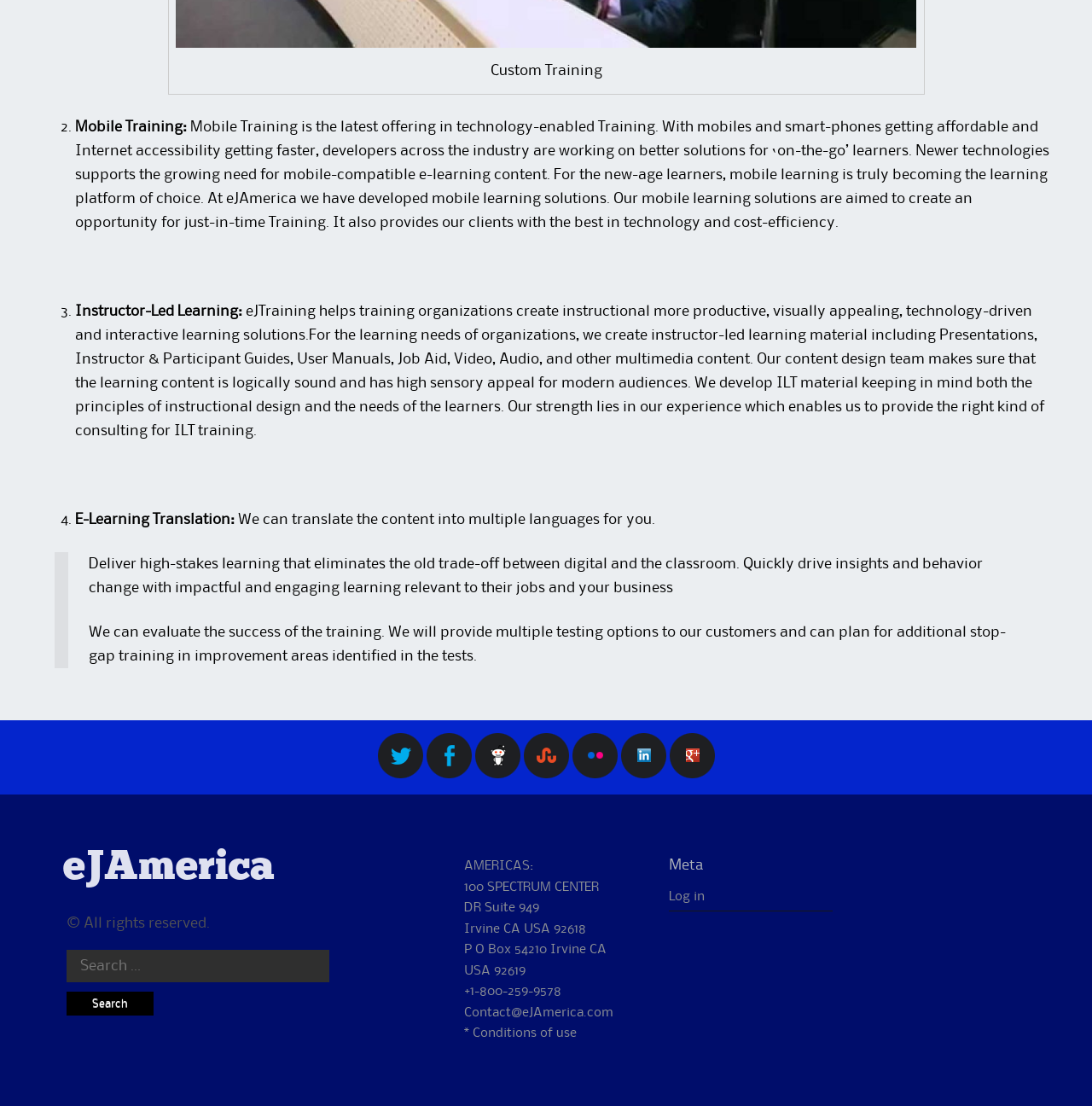Provide the bounding box coordinates of the UI element that matches the description: "alt="google plus"".

[0.613, 0.694, 0.654, 0.706]